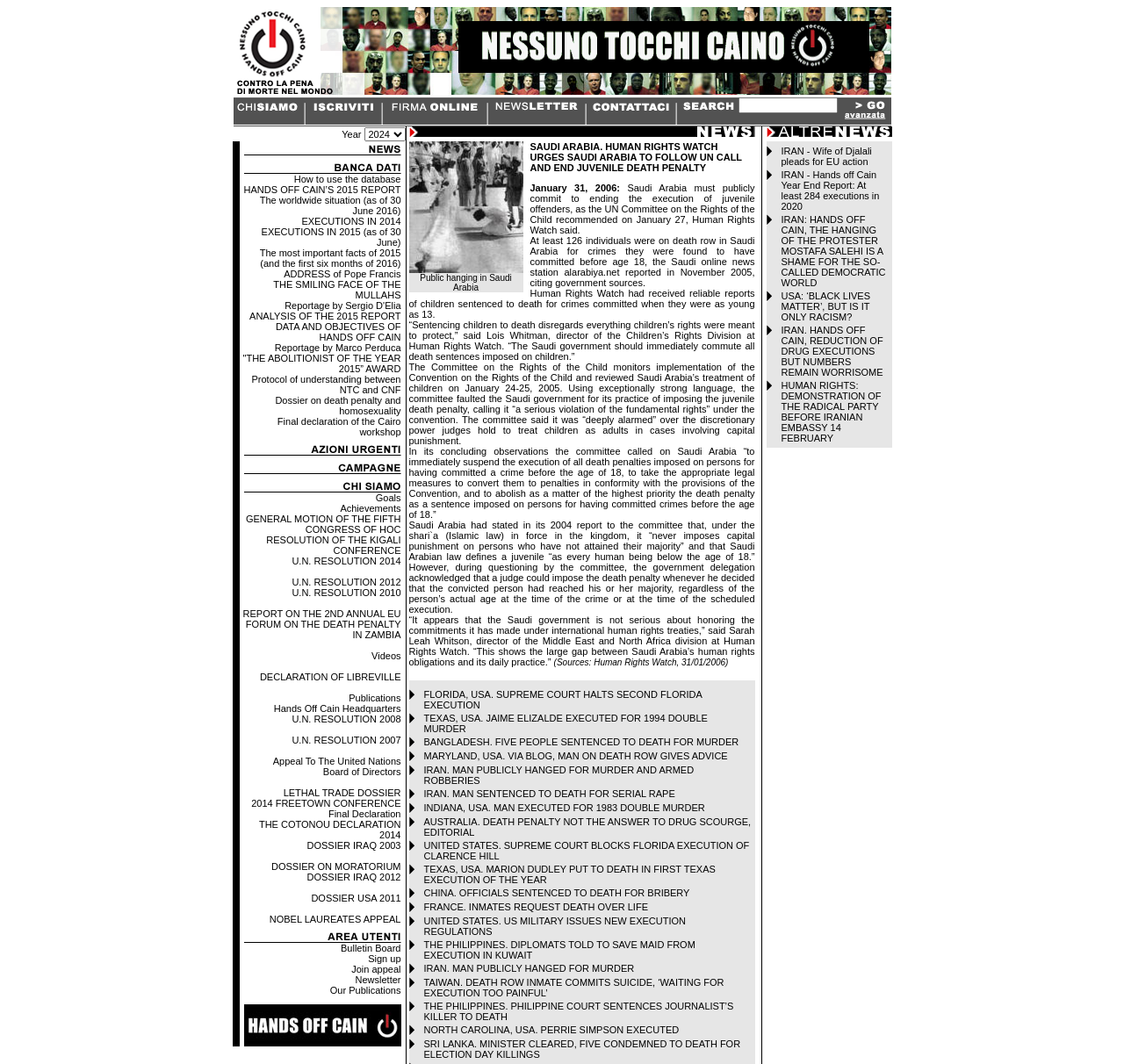Determine the bounding box coordinates for the UI element with the following description: "DOSSIER ON MORATORIUM". The coordinates should be four float numbers between 0 and 1, represented as [left, top, right, bottom].

[0.241, 0.8, 0.357, 0.819]